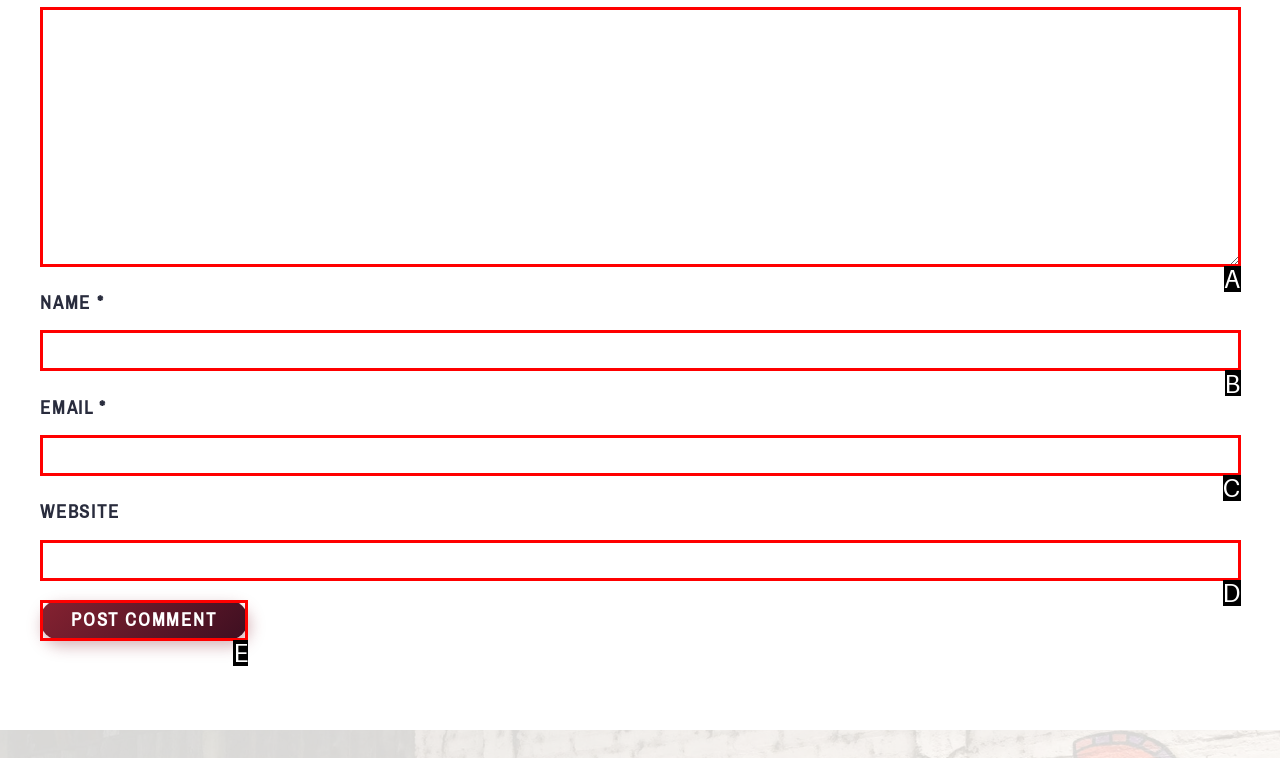Identify the HTML element that corresponds to the following description: parent_node: NAME * name="author" Provide the letter of the best matching option.

B